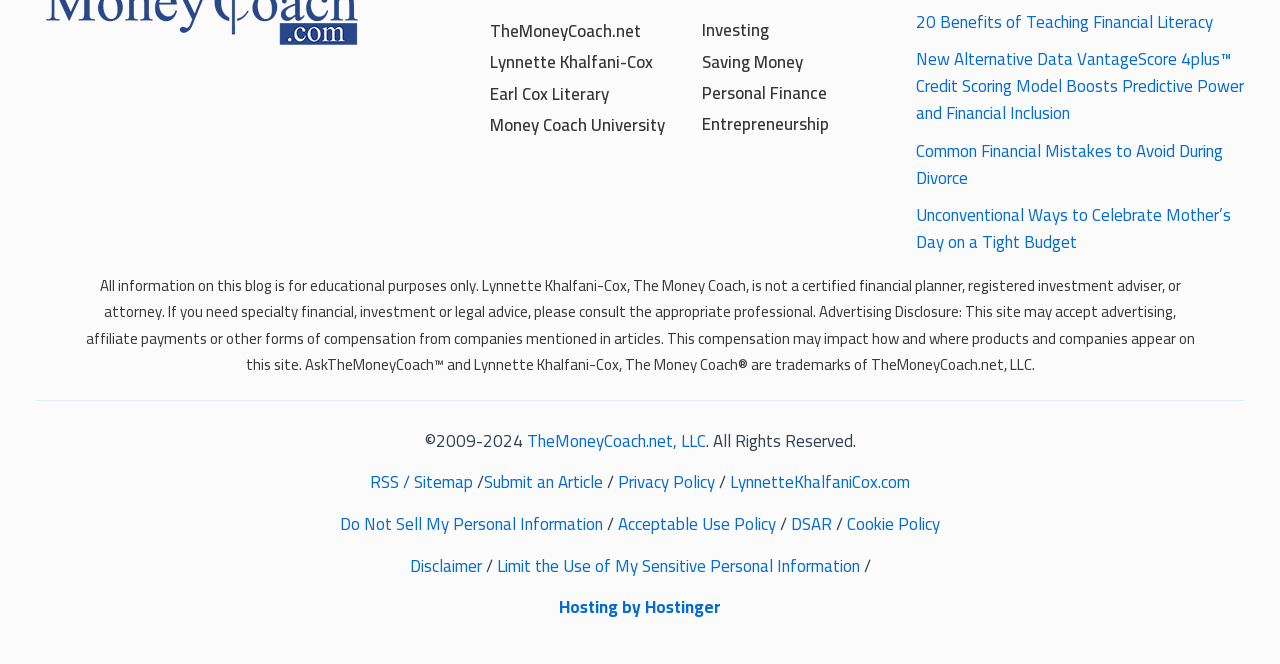Please identify the bounding box coordinates of where to click in order to follow the instruction: "View the Sitemap".

[0.323, 0.702, 0.37, 0.75]